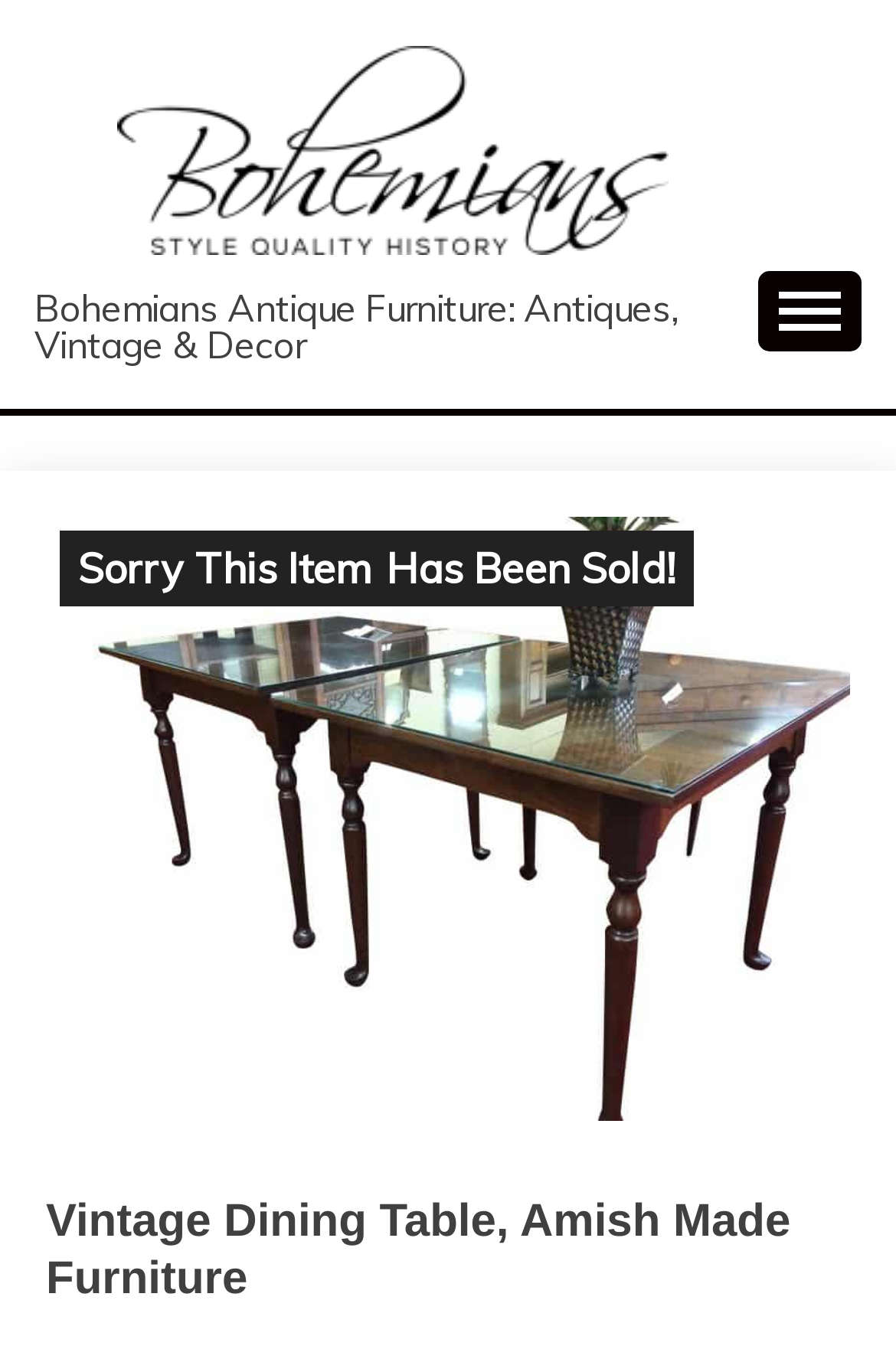Please answer the following question using a single word or phrase: What is the category of furniture being sold?

Vintage Dining Tables